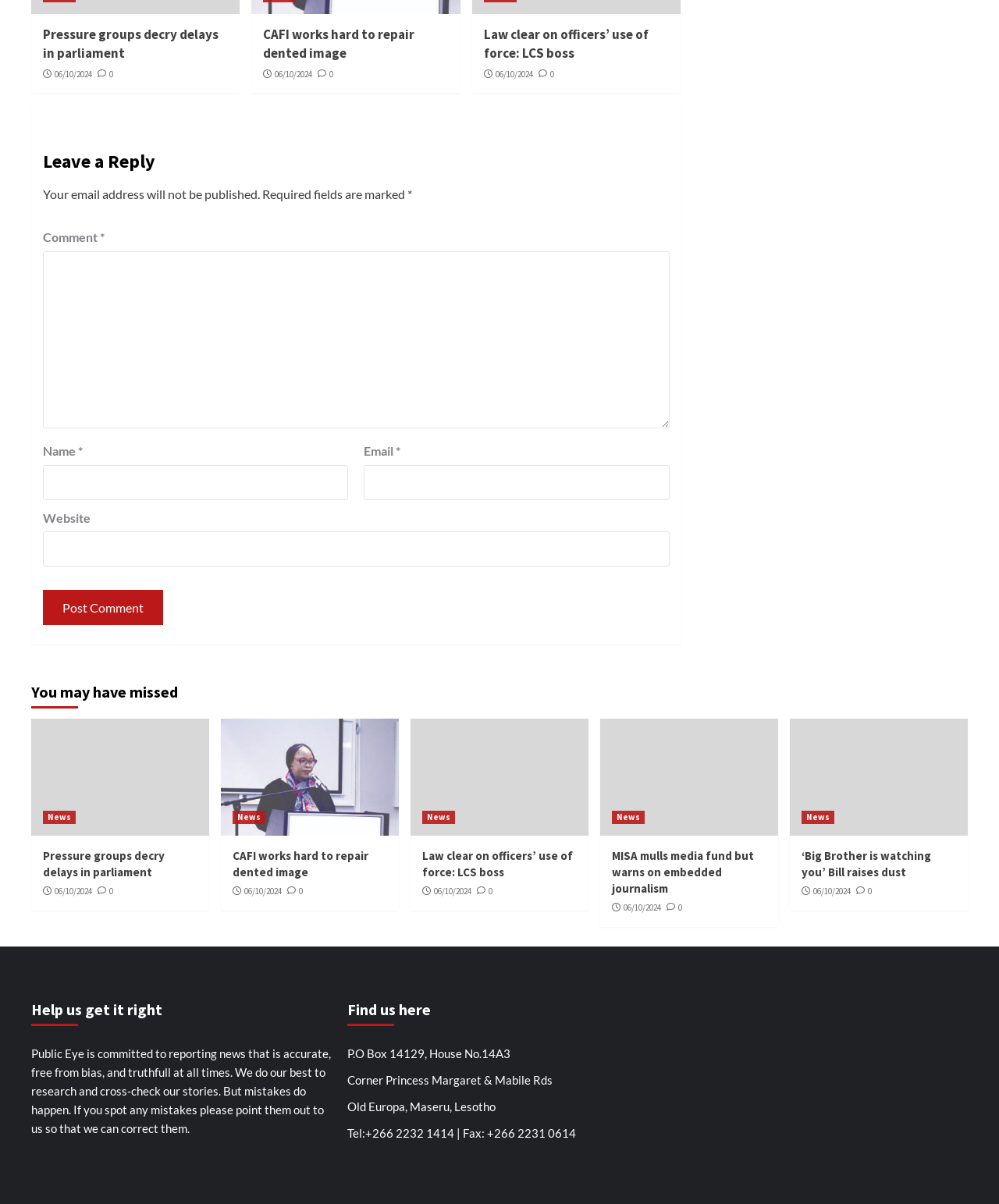Give the bounding box coordinates for this UI element: "alt="ISO 14001"". The coordinates should be four float numbers between 0 and 1, arranged as [left, top, right, bottom].

None